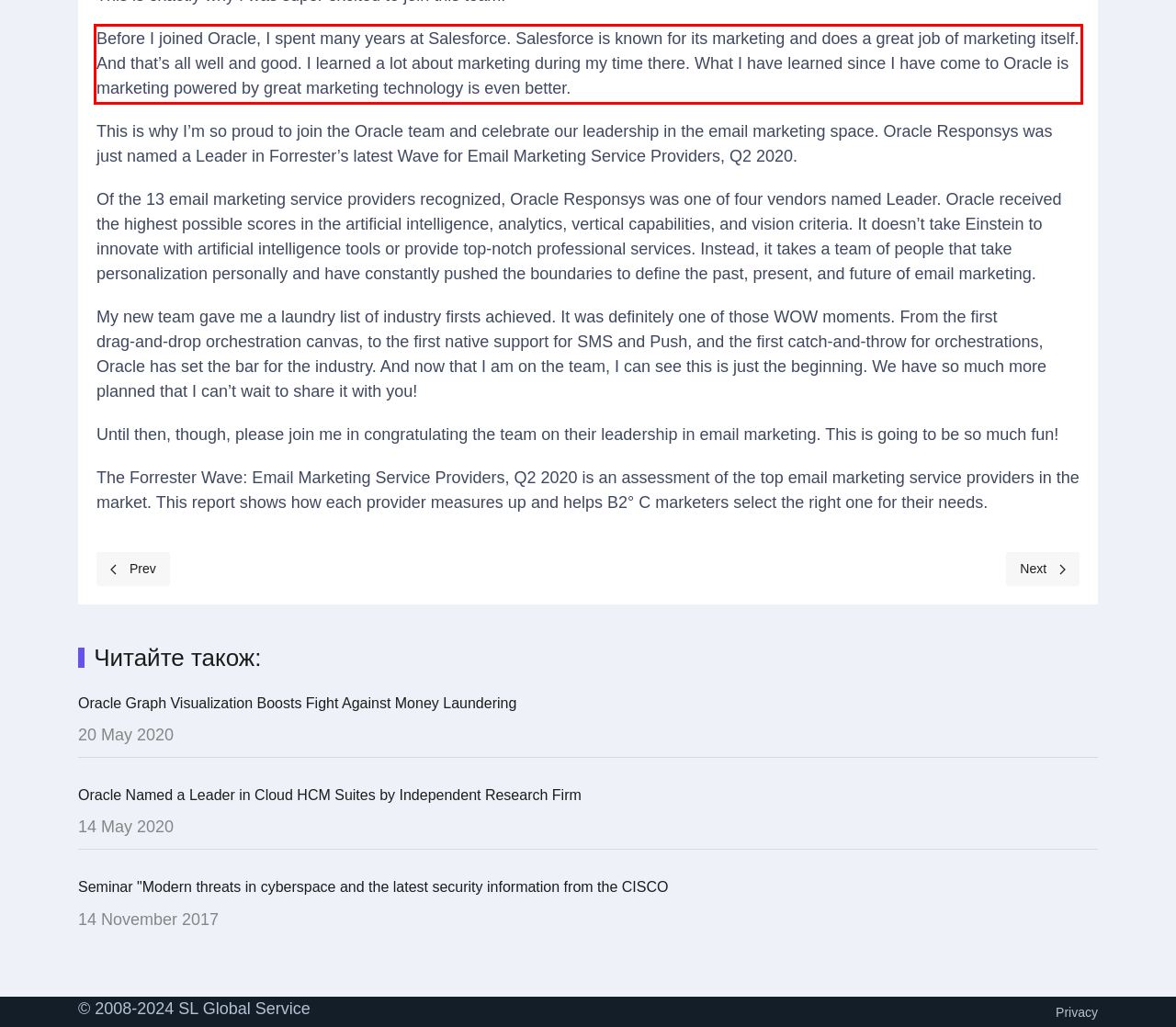Using the webpage screenshot, recognize and capture the text within the red bounding box.

Before I joined Oracle, I spent many years at Salesforce. Salesforce is known for its marketing and does a great job of marketing itself. And that’s all well and good. I learned a lot about marketing during my time there. What I have learned since I have come to Oracle is marketing powered by great marketing technology is even better.